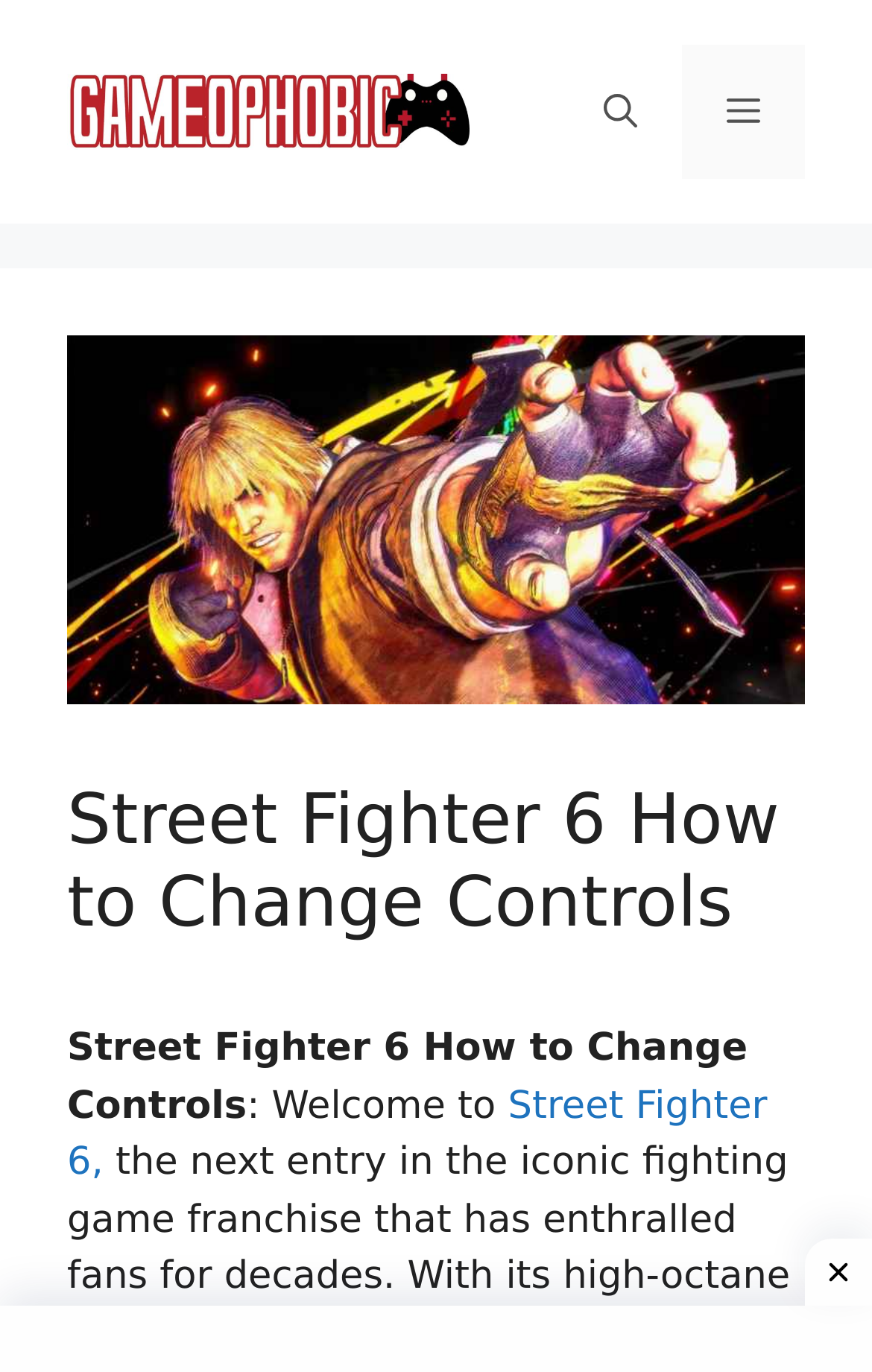What is the purpose of the button at the top right corner?
Using the image as a reference, answer the question in detail.

The button at the top right corner is a menu button, which is part of the navigation element. It has a bounding box coordinate of [0.782, 0.033, 0.923, 0.13] and is labeled as 'Menu'. It is likely used to toggle the primary menu of the website.